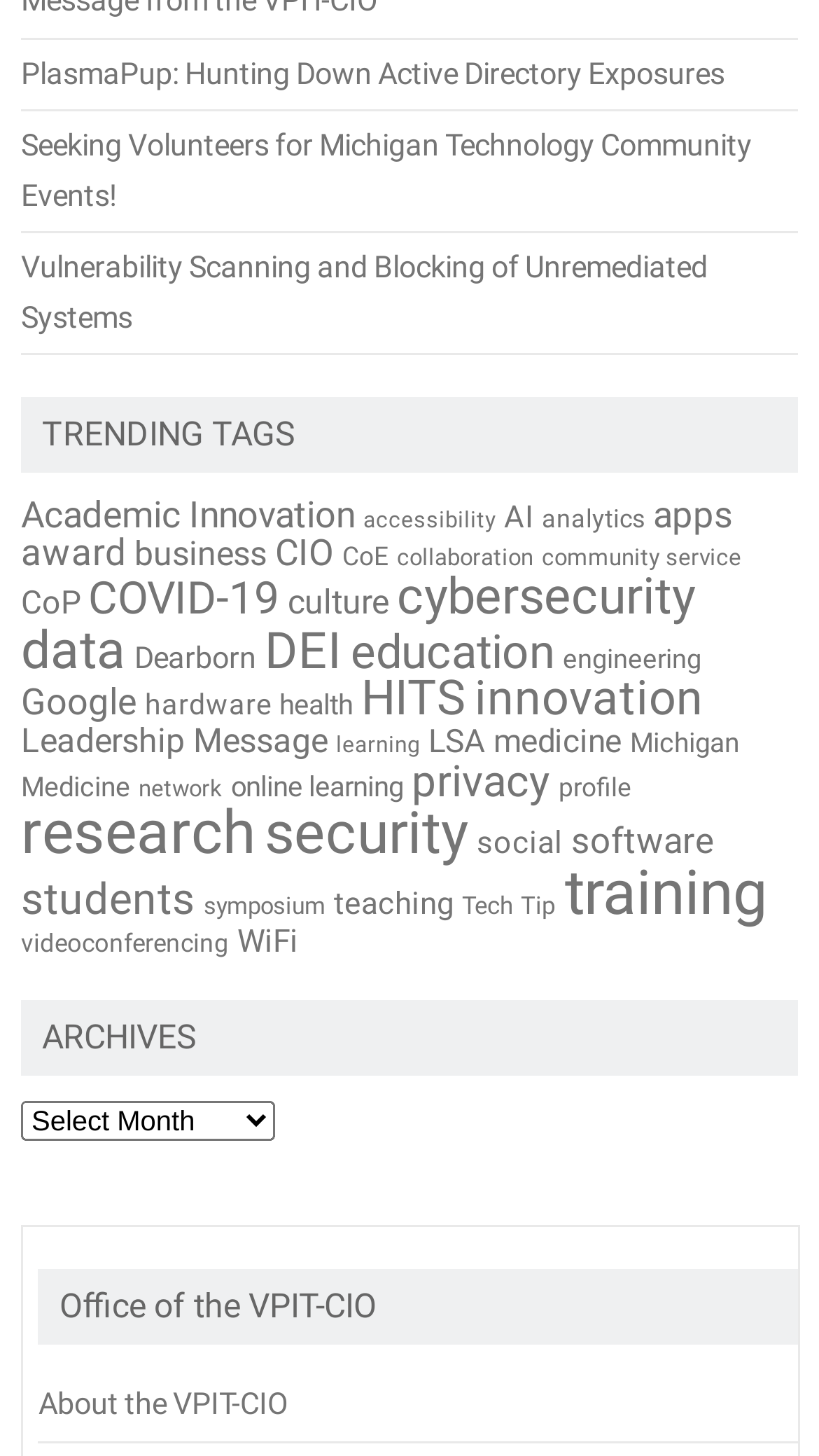Identify the bounding box coordinates of the clickable region to carry out the given instruction: "Explore academic innovation".

[0.026, 0.34, 0.433, 0.369]